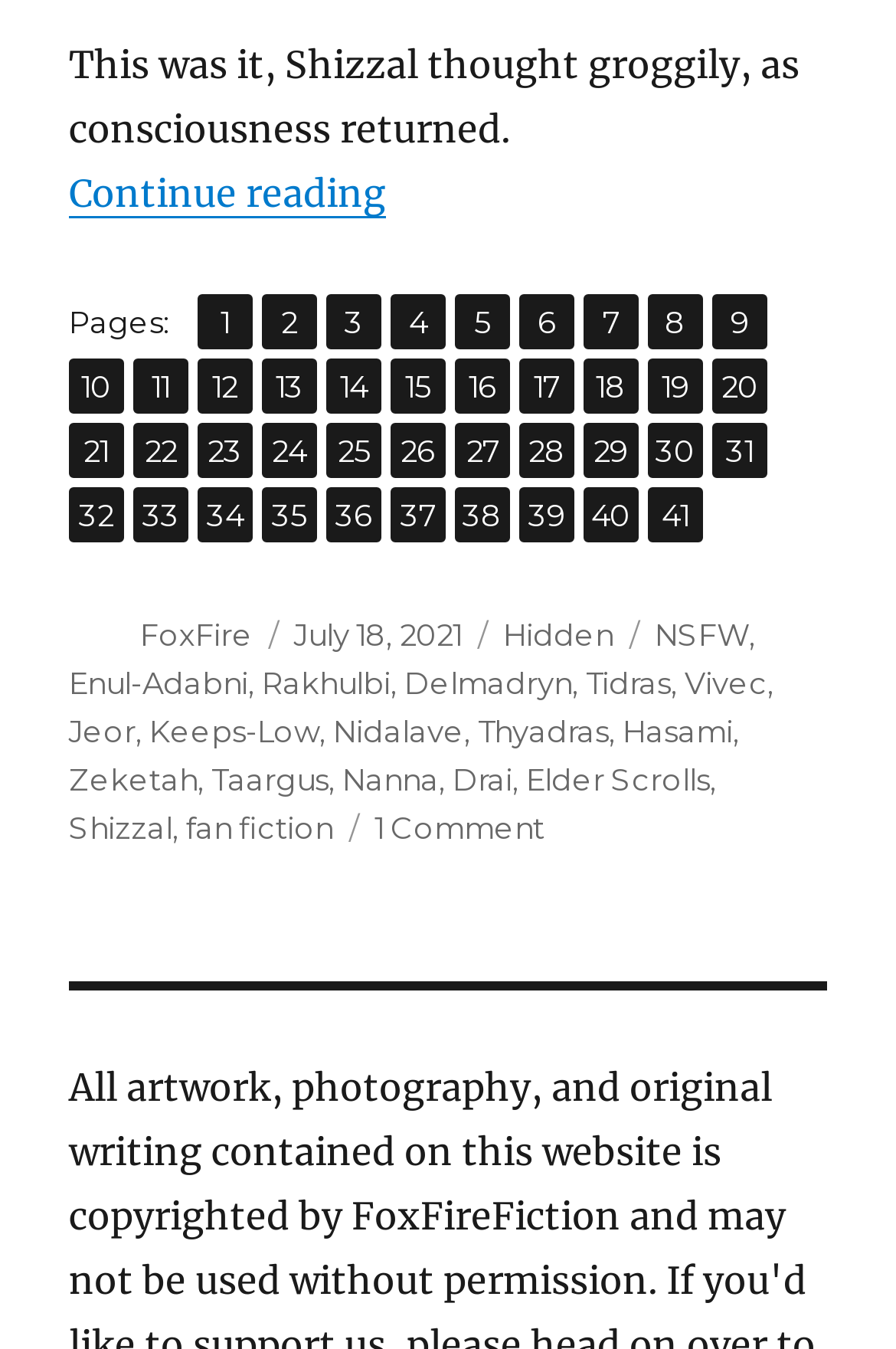What is the date of posting?
Refer to the image and answer the question using a single word or phrase.

July 18, 2021